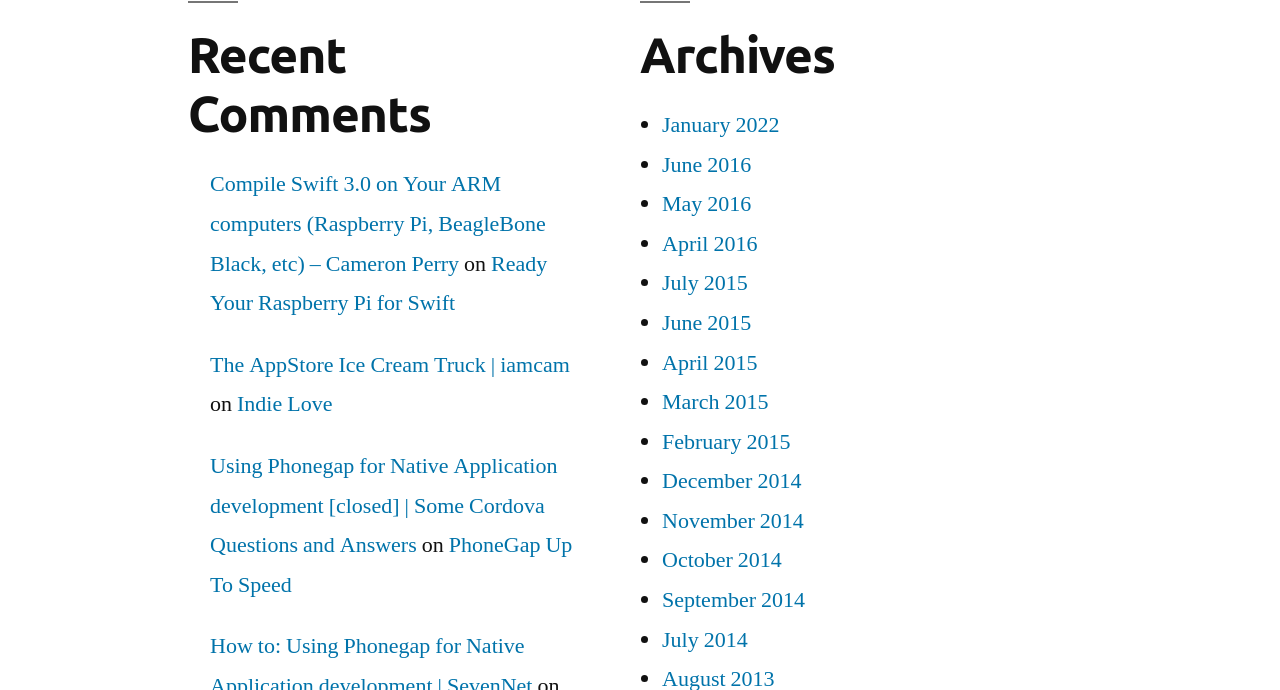Using the description: "PhoneGap Up To Speed", identify the bounding box of the corresponding UI element in the screenshot.

[0.164, 0.77, 0.447, 0.868]